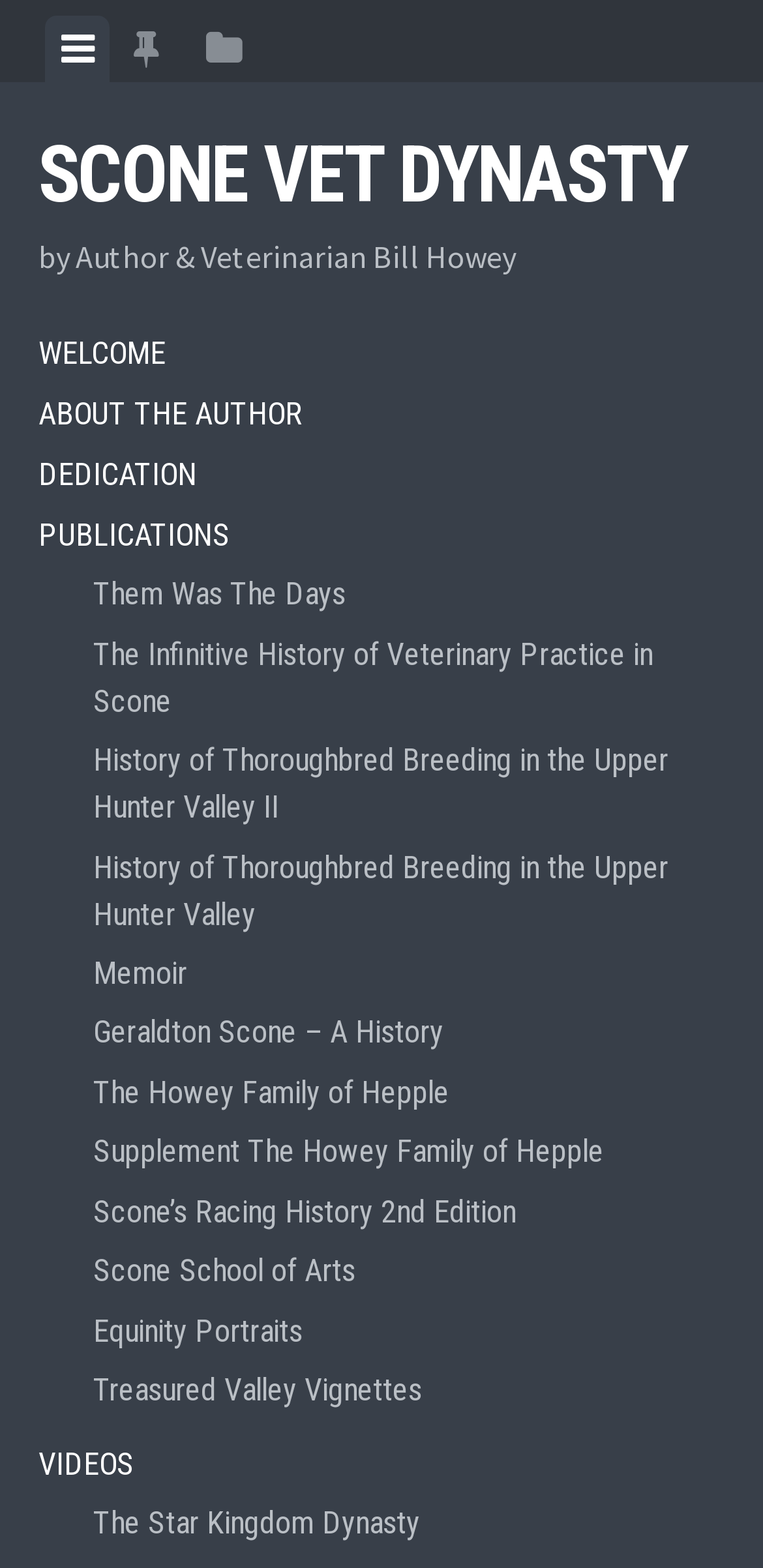Locate the bounding box coordinates of the element you need to click to accomplish the task described by this instruction: "learn about the history of the magazine".

None